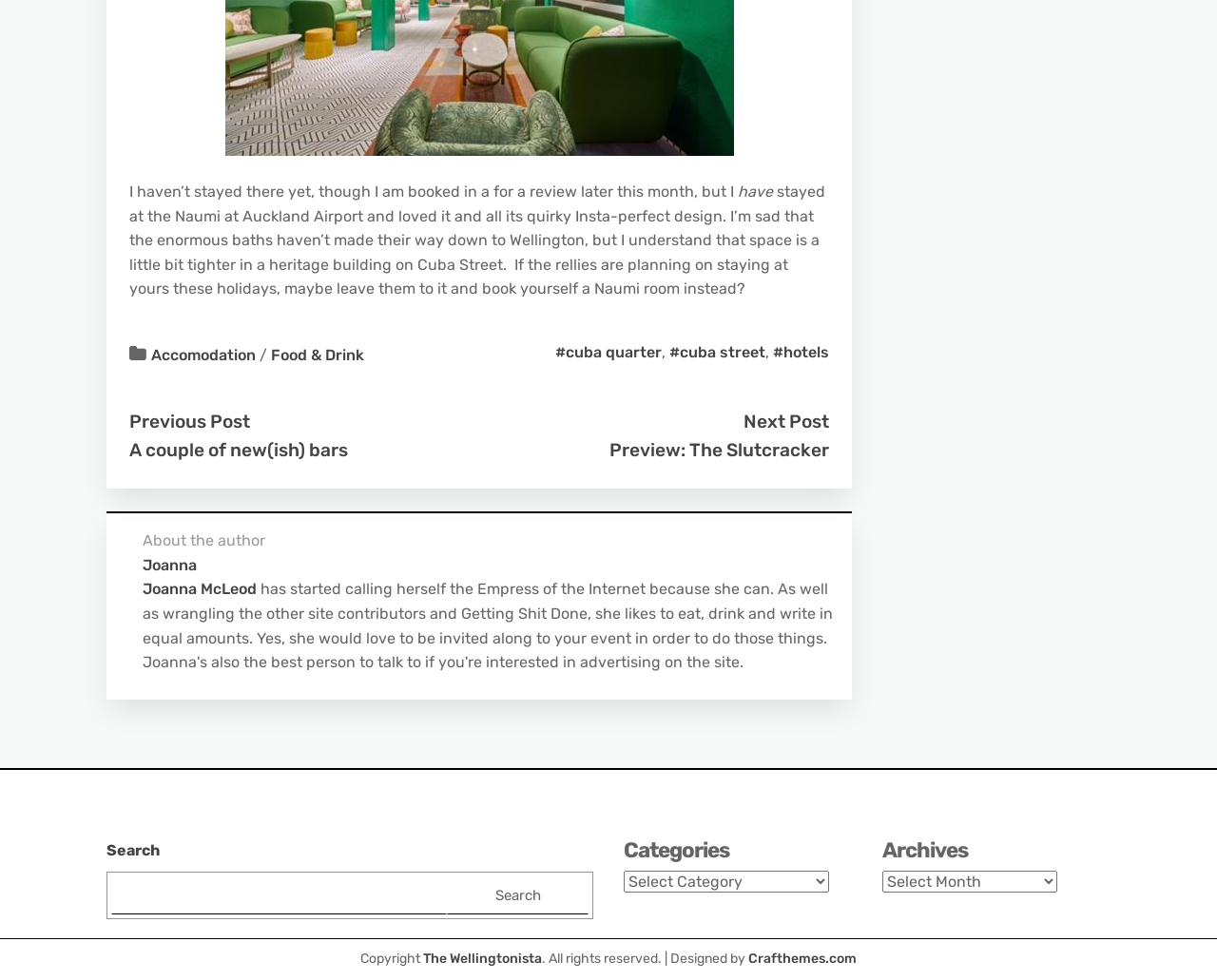Pinpoint the bounding box coordinates of the element to be clicked to execute the instruction: "Search for something".

[0.088, 0.895, 0.368, 0.933]